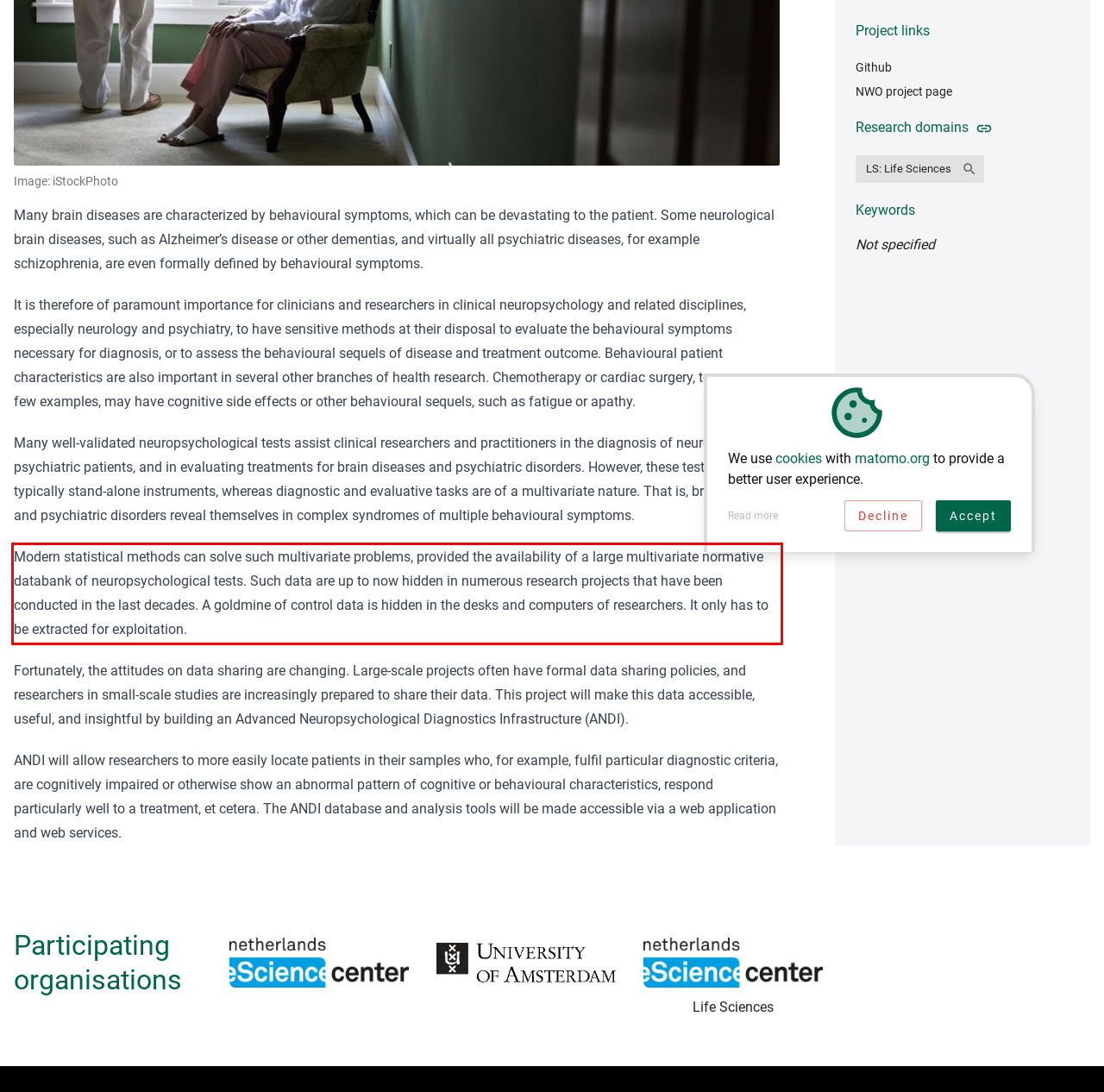Please perform OCR on the UI element surrounded by the red bounding box in the given webpage screenshot and extract its text content.

Modern statistical methods can solve such multivariate problems, provided the availability of a large multivariate normative databank of neuropsychological tests. Such data are up to now hidden in numerous research projects that have been conducted in the last decades. A goldmine of control data is hidden in the desks and computers of researchers. It only has to be extracted for exploitation.